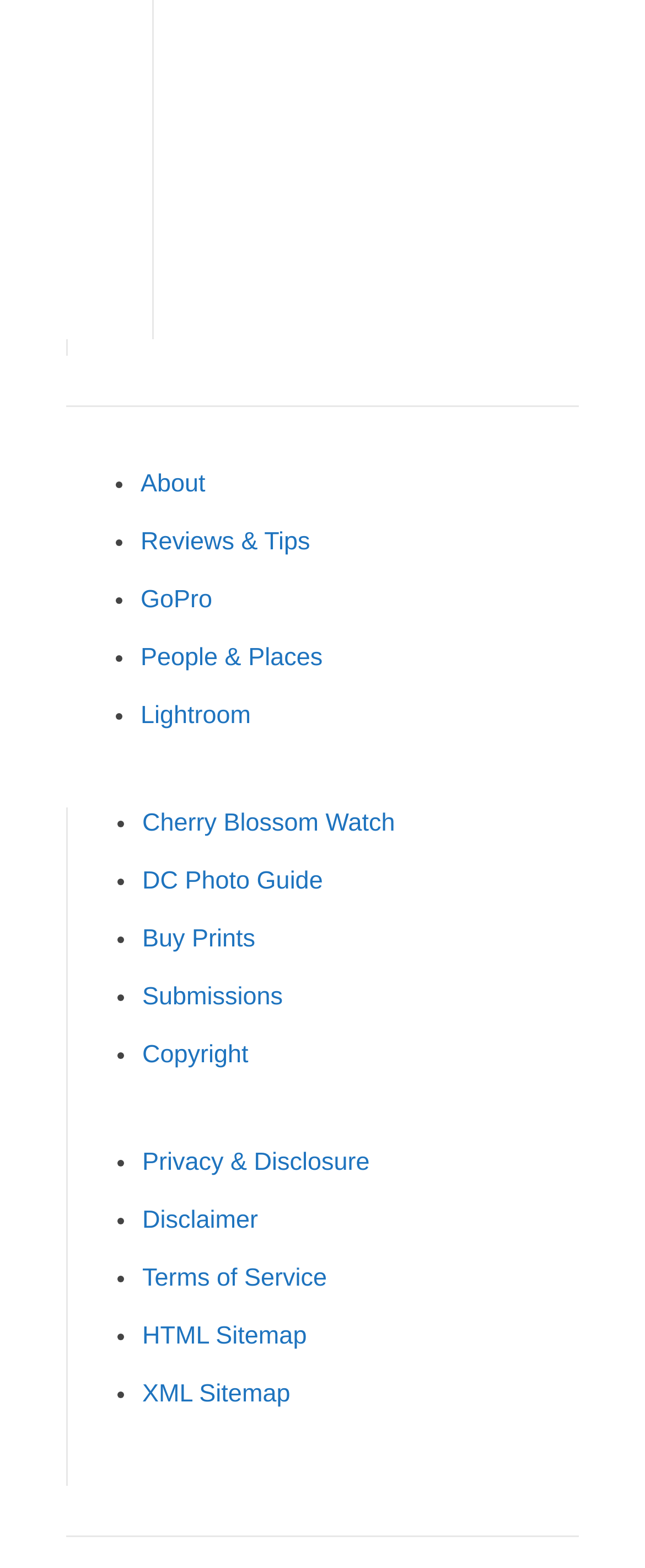What is the purpose of the 'Buy Prints' link?
Craft a detailed and extensive response to the question.

The 'Buy Prints' link is likely intended for users to purchase physical copies of the photos displayed on the website, suggesting that the website offers a service to buy and own printed copies of the photographer's work.